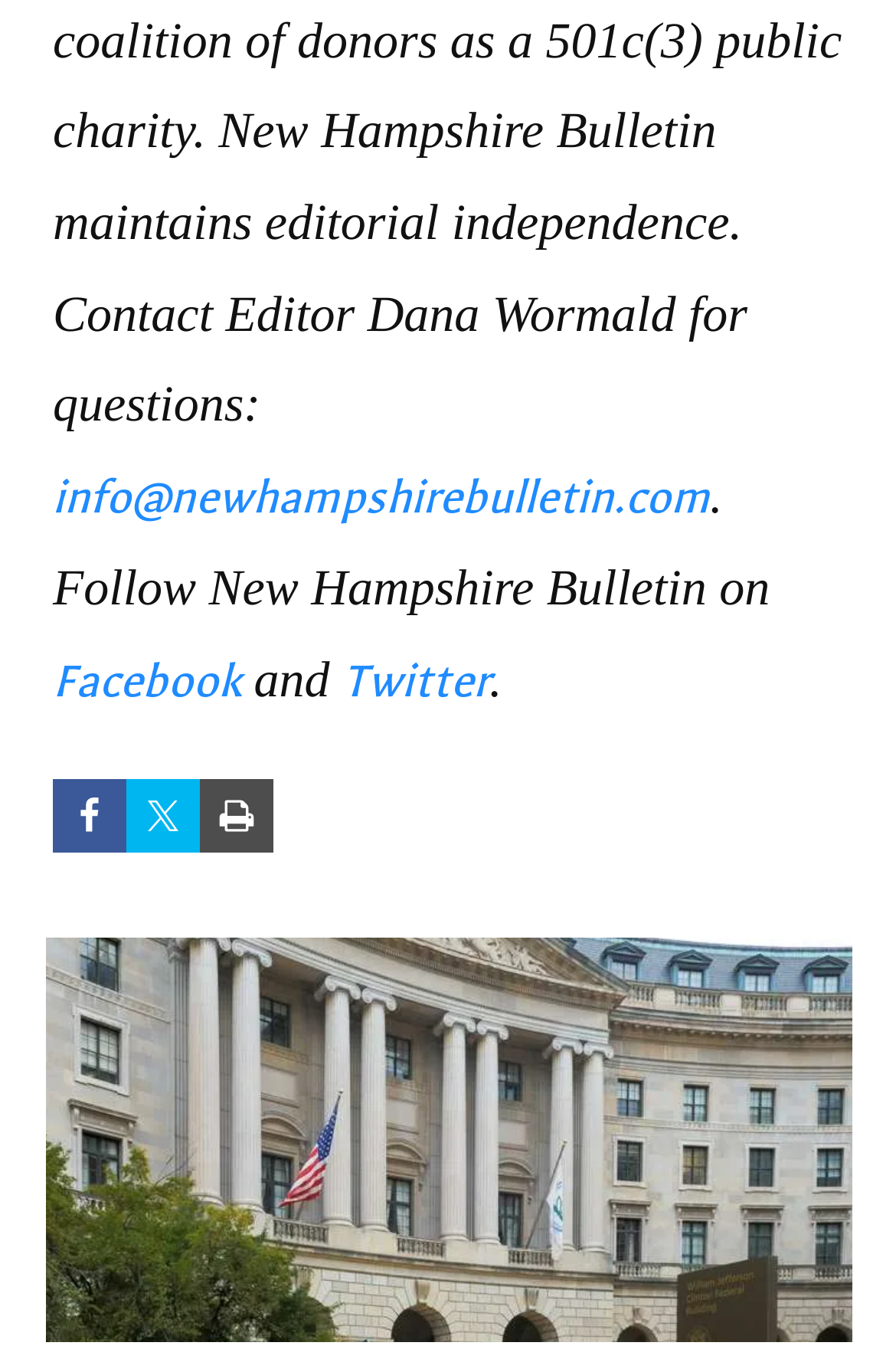How many social media platforms are available to share?
Carefully analyze the image and provide a detailed answer to the question.

I counted the number of social media platforms available to share by looking at the links and images provided. There are links to 'Share on Facebook', 'Share on Twitter', and a 'Print this Page' option, which indicates three options to share.